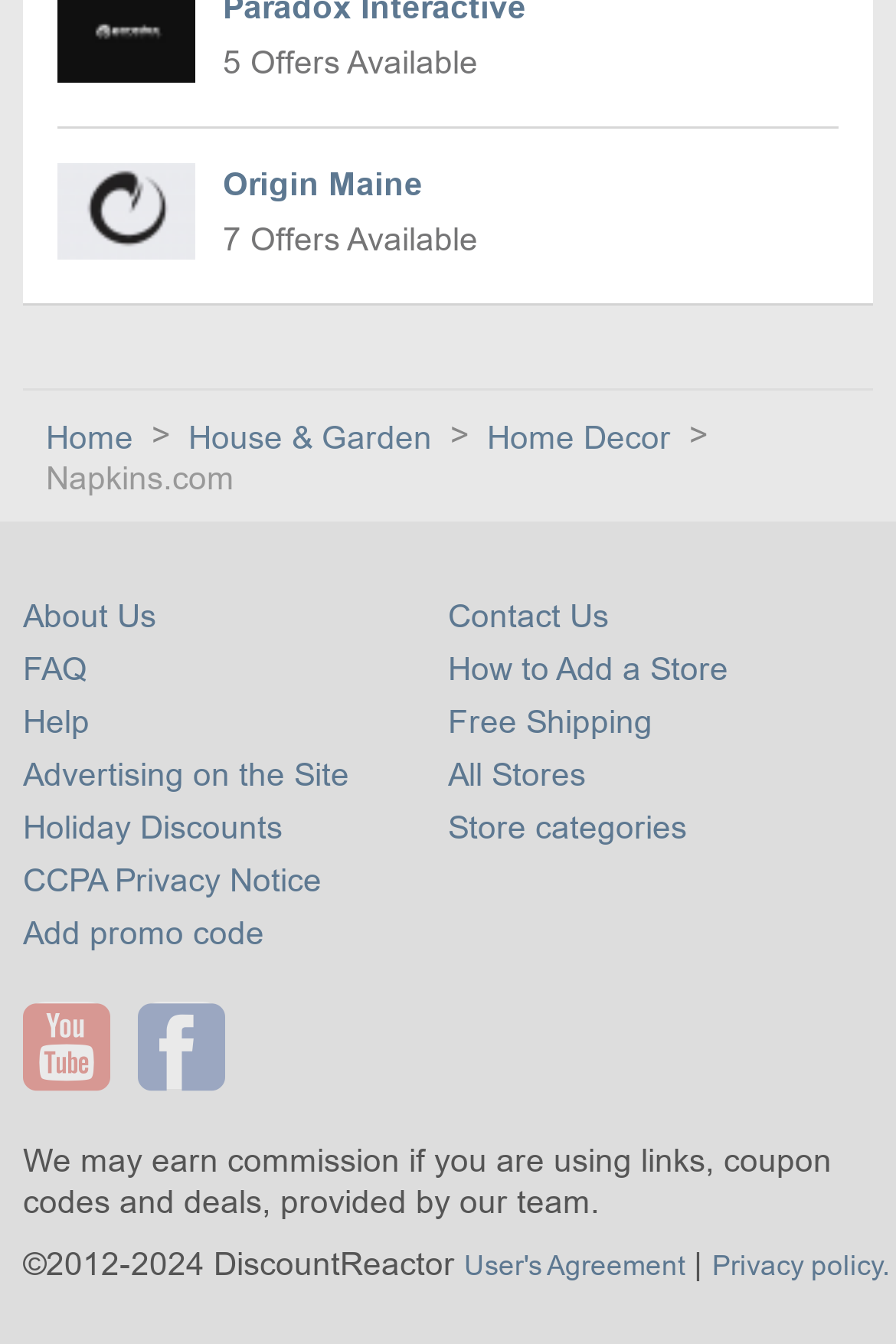Please identify the bounding box coordinates of the clickable area that will fulfill the following instruction: "Visit Home page". The coordinates should be in the format of four float numbers between 0 and 1, i.e., [left, top, right, bottom].

[0.051, 0.311, 0.159, 0.338]